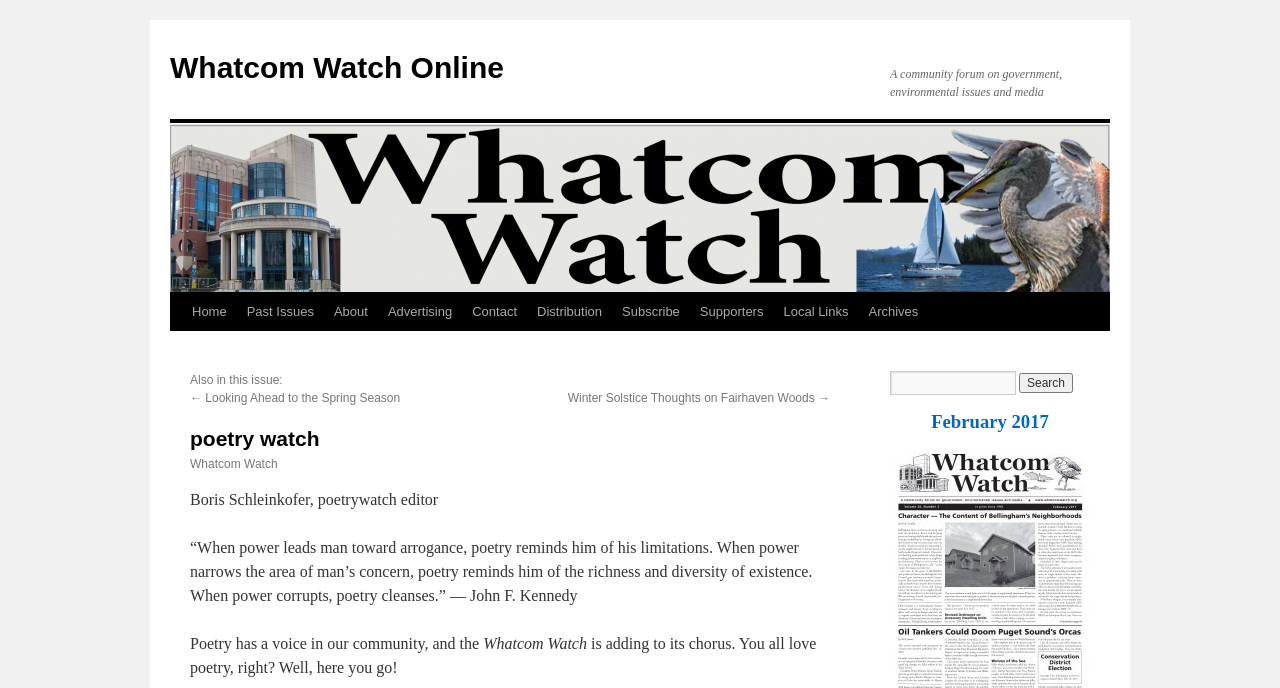Please identify the bounding box coordinates of the element on the webpage that should be clicked to follow this instruction: "Go to the home page". The bounding box coordinates should be given as four float numbers between 0 and 1, formatted as [left, top, right, bottom].

[0.142, 0.426, 0.185, 0.481]